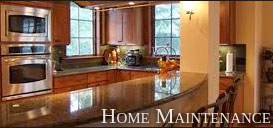What is the primary purpose of the counter space?
Give a thorough and detailed response to the question.

The caption states that the counter space is 'thoughtfully arranged, making it ideal for both cooking and socializing', implying that the primary purpose of the counter space is to facilitate both cooking and socializing activities.